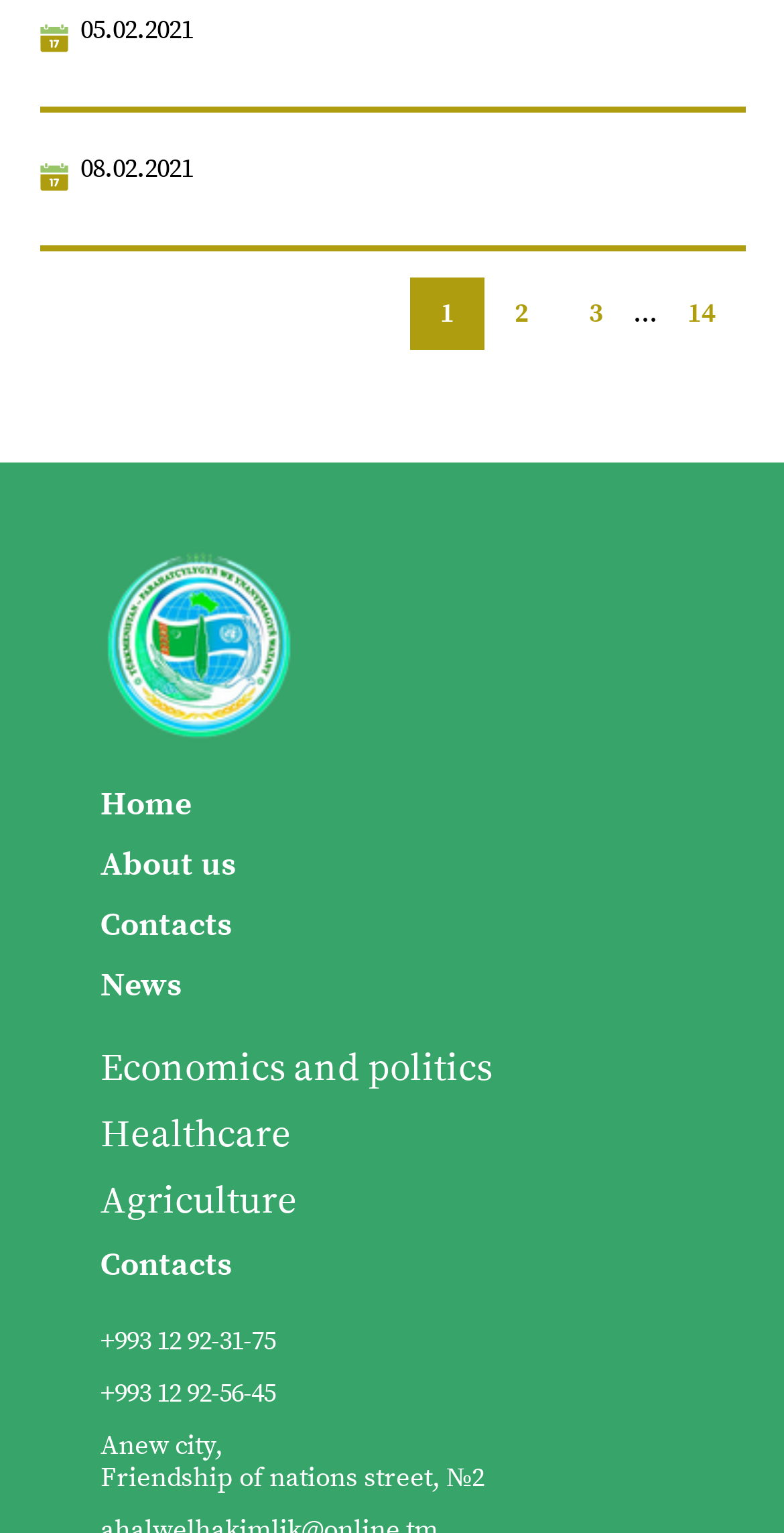How many pages of news articles are there?
Look at the screenshot and respond with one word or a short phrase.

3